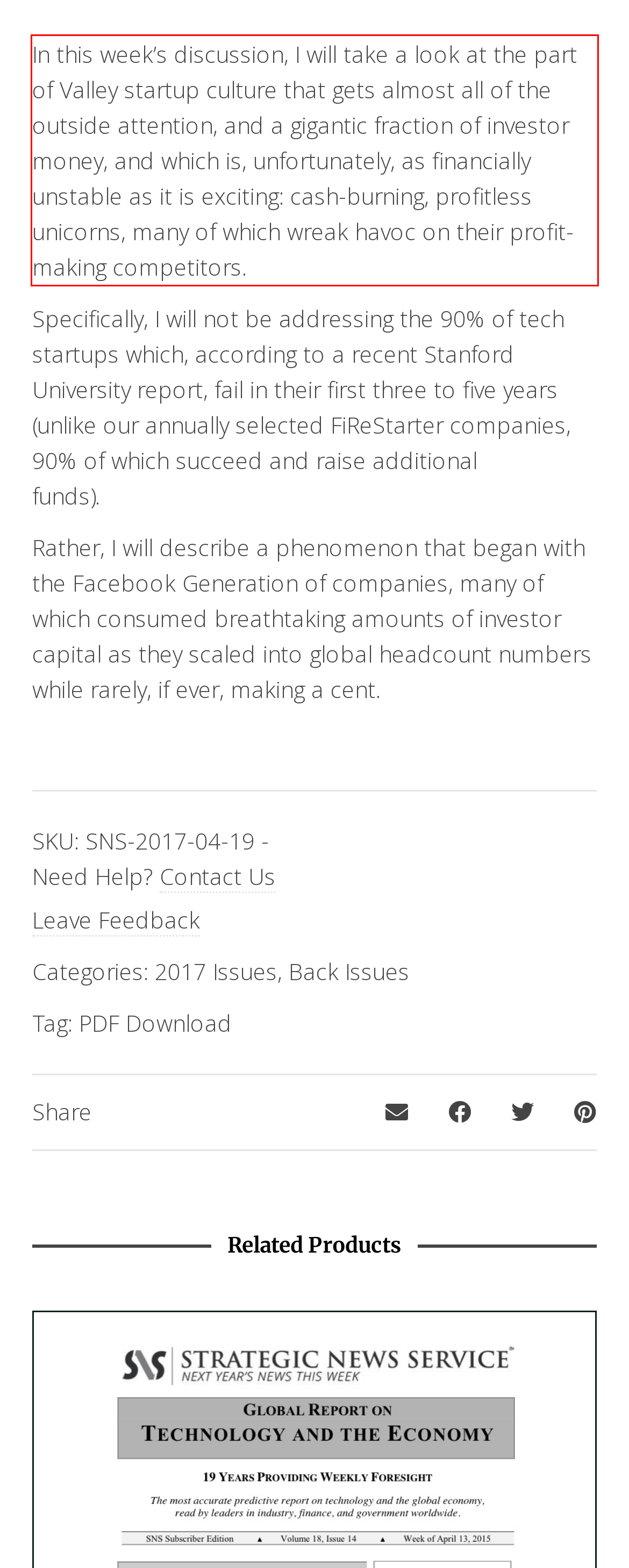Review the webpage screenshot provided, and perform OCR to extract the text from the red bounding box.

In this week’s discussion, I will take a look at the part of Valley startup culture that gets almost all of the outside attention, and a gigantic fraction of investor money, and which is, unfortunately, as financially unstable as it is exciting: cash-burning, profitless unicorns, many of which wreak havoc on their profit-making competitors.